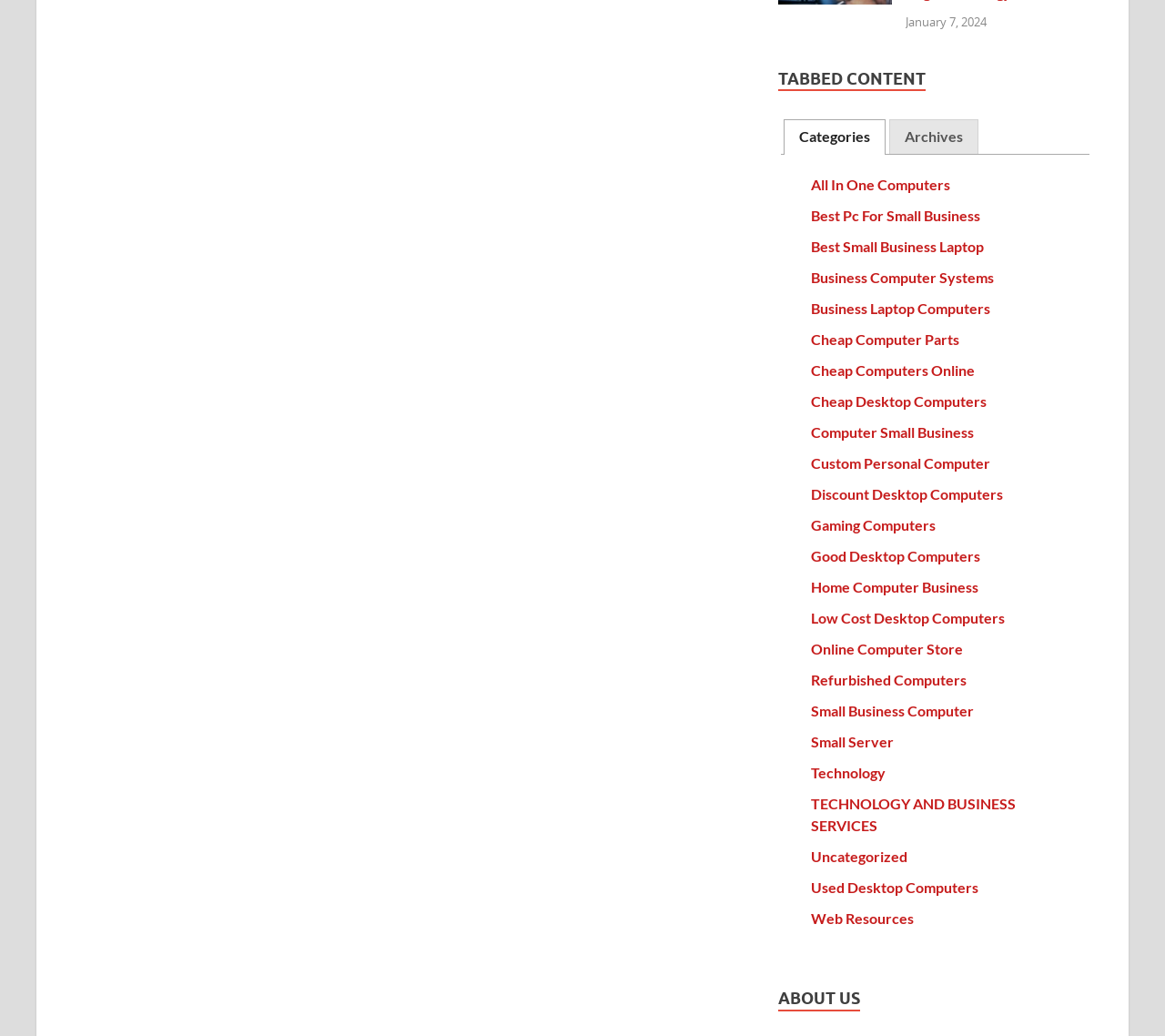Kindly determine the bounding box coordinates of the area that needs to be clicked to fulfill this instruction: "View the 'ABOUT US' section".

[0.668, 0.954, 0.738, 0.976]